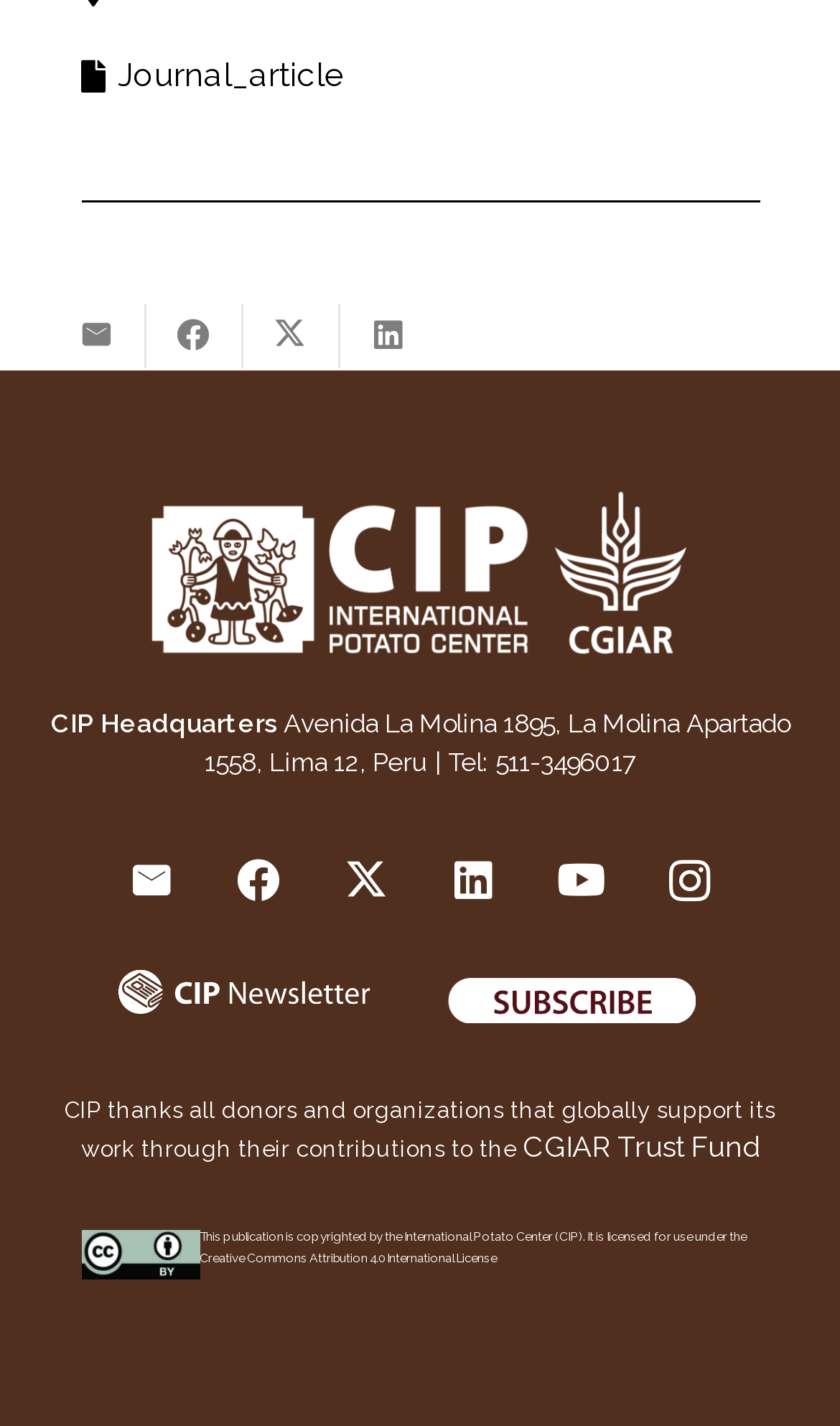Please determine the bounding box of the UI element that matches this description: aria-label="LinkedIn" title="LinkedIn". The coordinates should be given as (top-left x, top-left y, bottom-right x, bottom-right y), with all values between 0 and 1.

[0.5, 0.581, 0.628, 0.656]